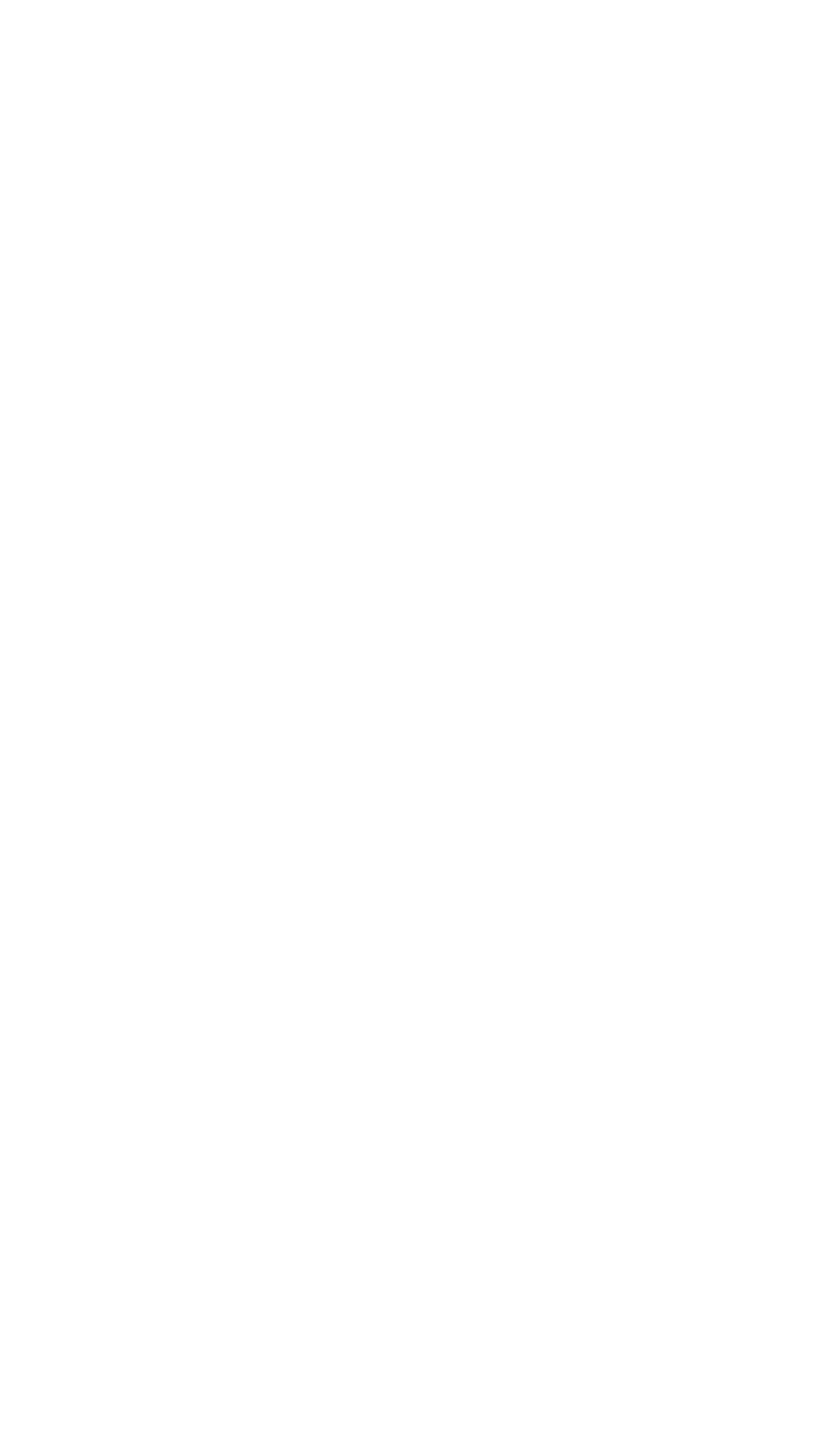What year is the copyright for?
Using the information from the image, give a concise answer in one word or a short phrase.

2024